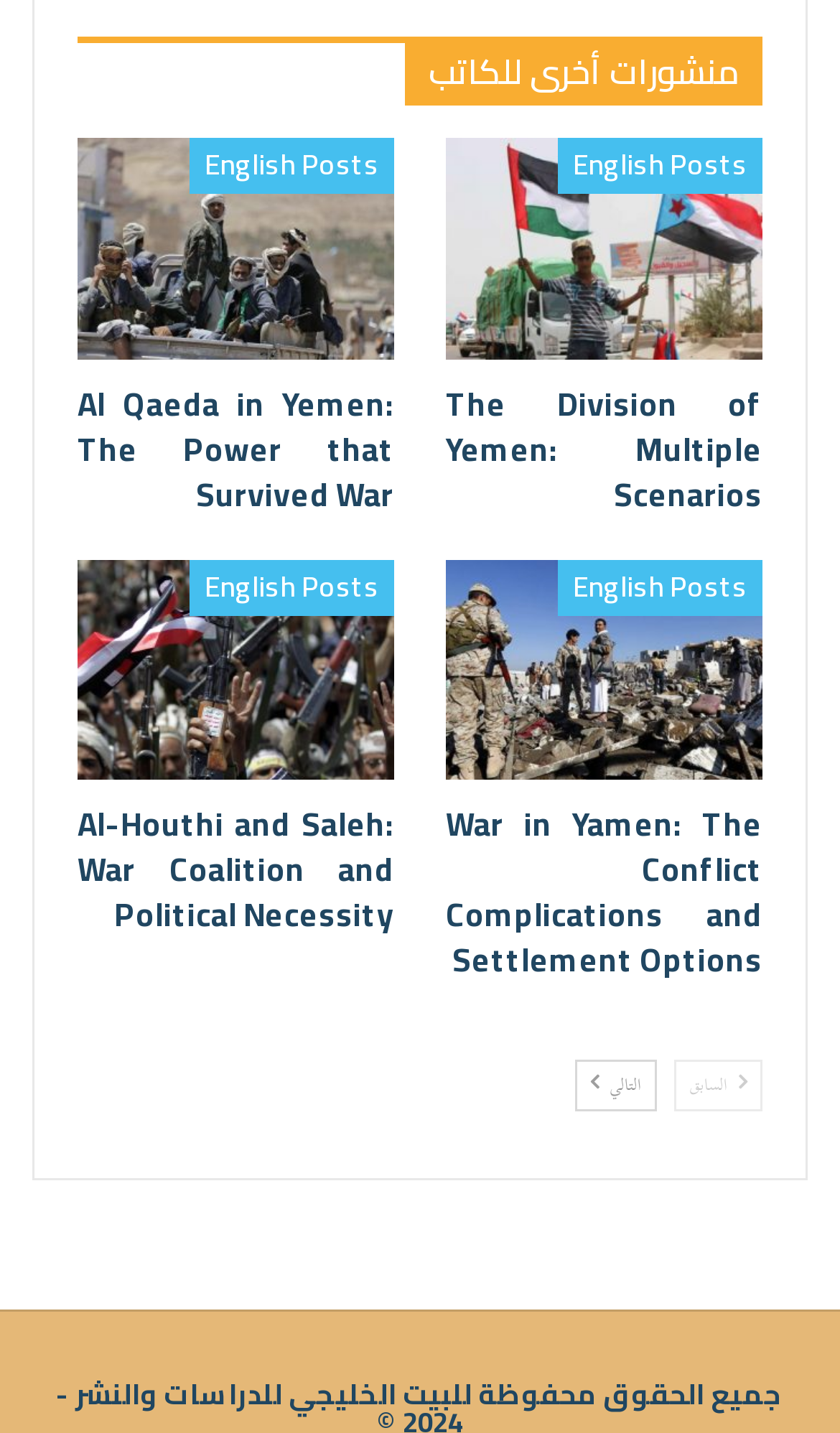Please mark the clickable region by giving the bounding box coordinates needed to complete this instruction: "Click on 'English Posts'".

[0.664, 0.057, 0.908, 0.097]